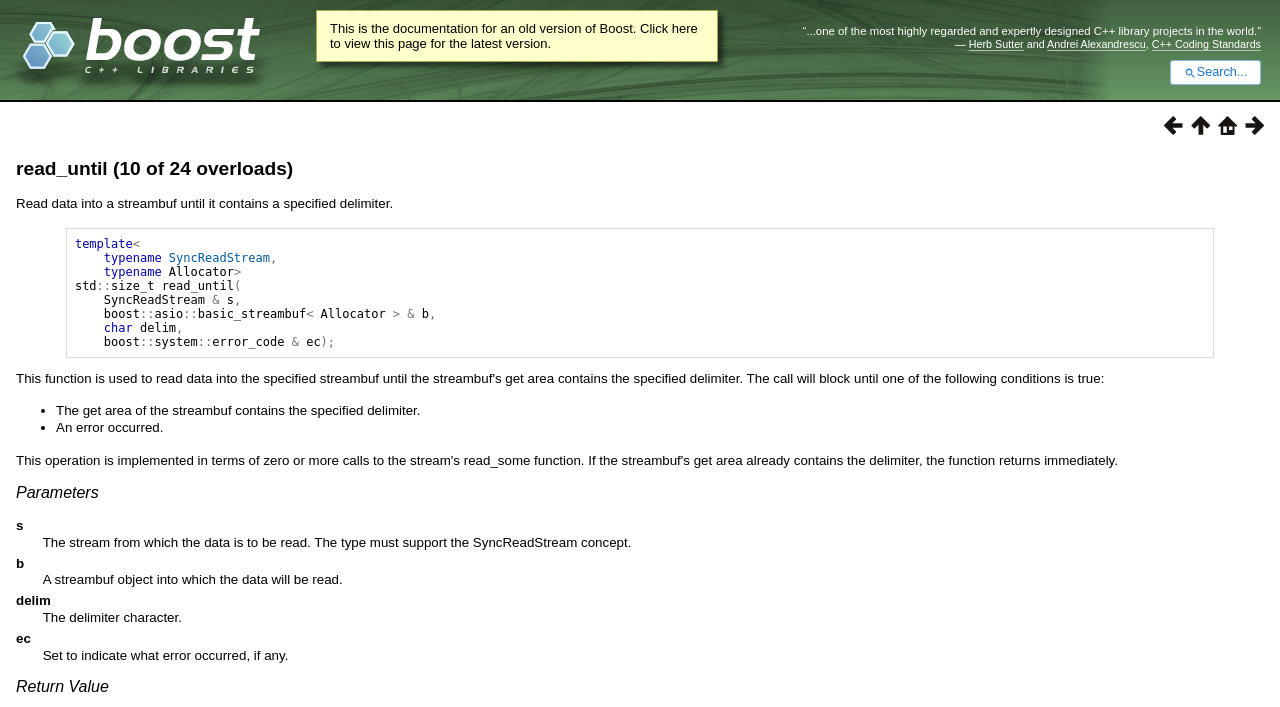Identify the bounding box coordinates of the specific part of the webpage to click to complete this instruction: "Click on the 'read_until' function".

[0.012, 0.224, 0.229, 0.253]